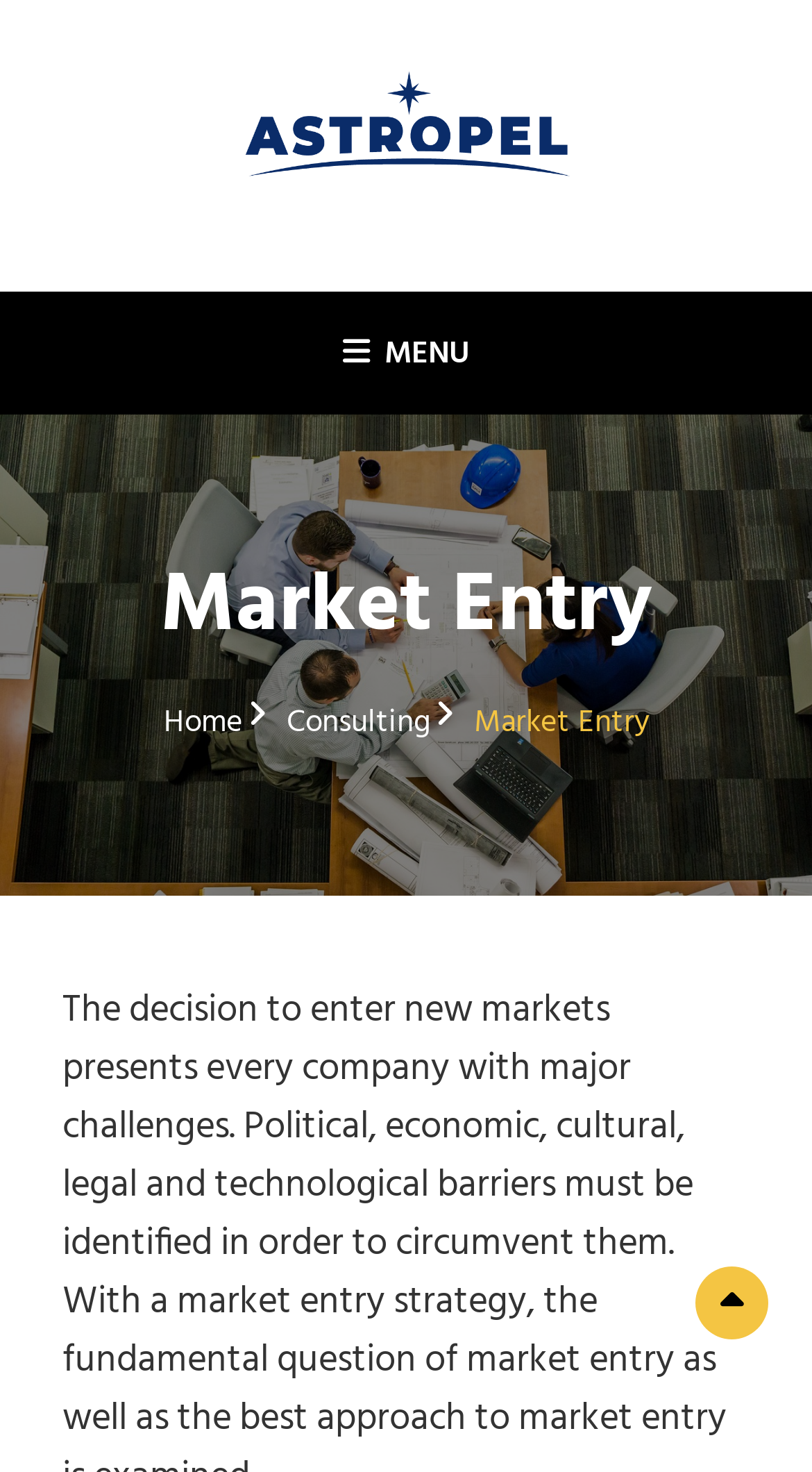What is the tagline of the company?
Please give a detailed and elaborate answer to the question.

The tagline of the company is located below the company name and can be translated to 'Fast & Effective'.